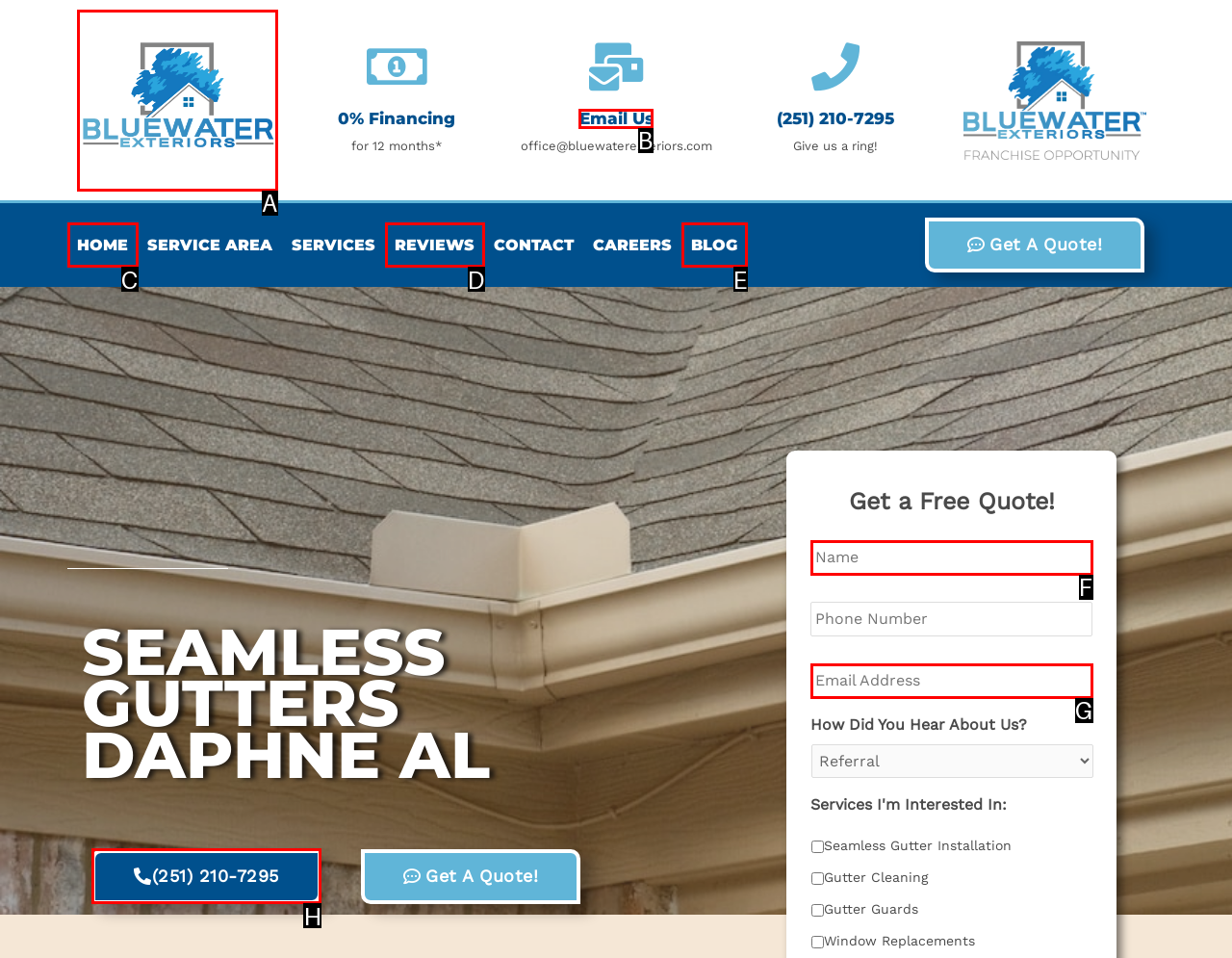Which option should be clicked to execute the task: Email us?
Reply with the letter of the chosen option.

B